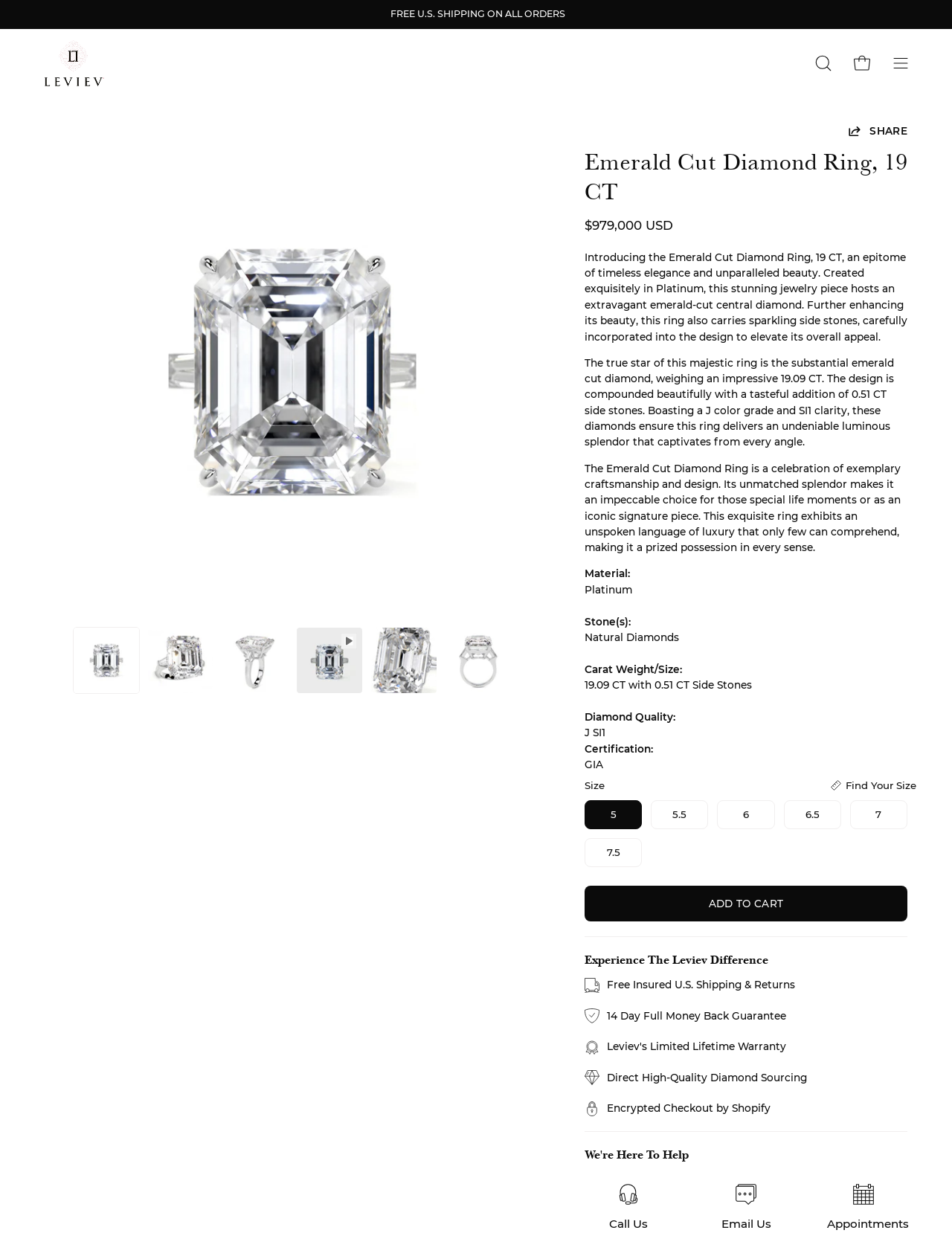Show the bounding box coordinates for the HTML element as described: "Open search bar".

[0.848, 0.024, 0.881, 0.079]